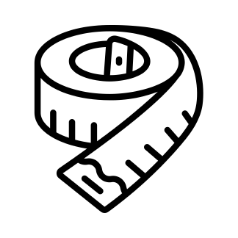Give a short answer using one word or phrase for the question:
When is the Symphysis-Fundal Height assessment relevant?

From week 15 until term